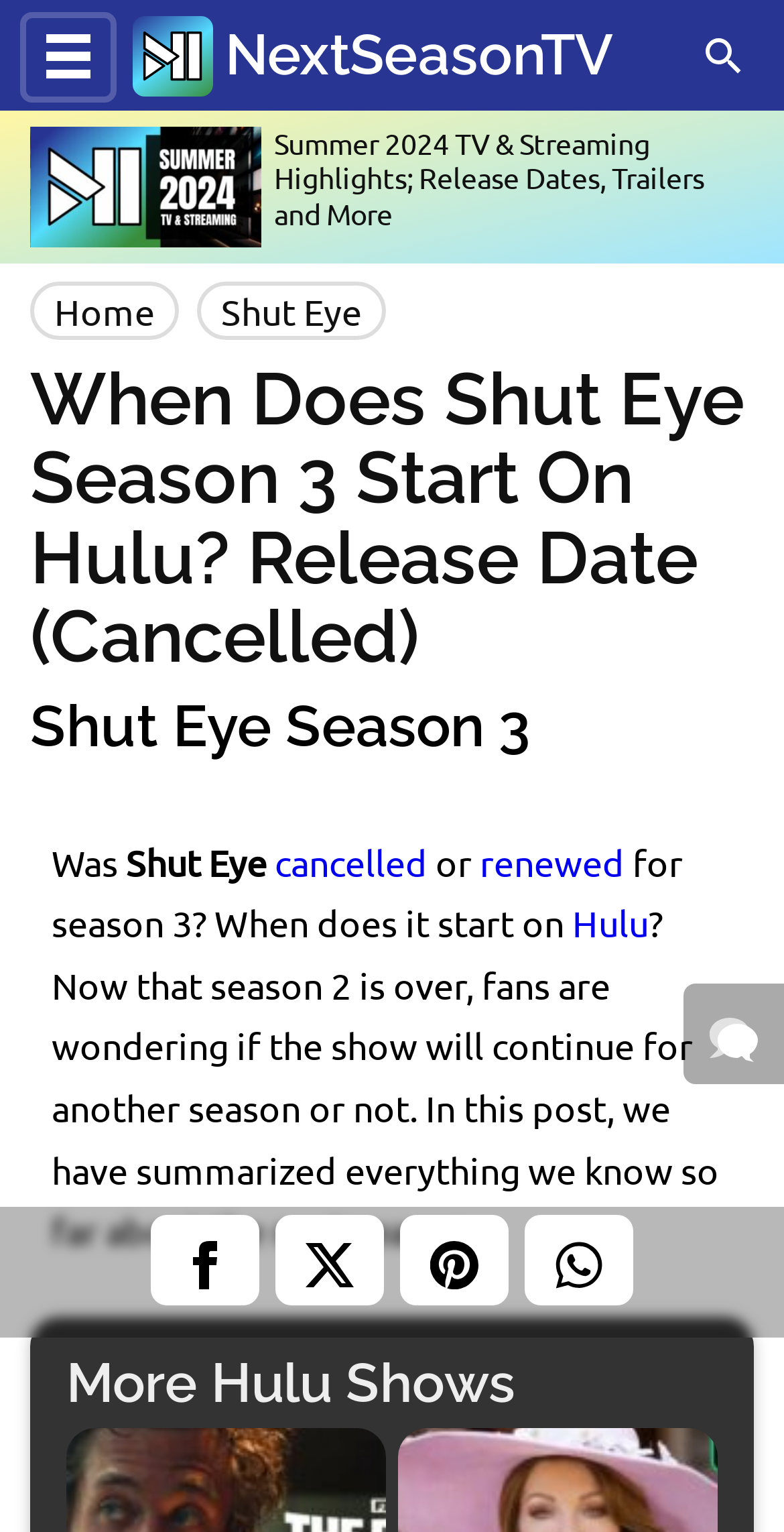What is the current status of Shut Eye Season 3? From the image, respond with a single word or brief phrase.

Cancelled